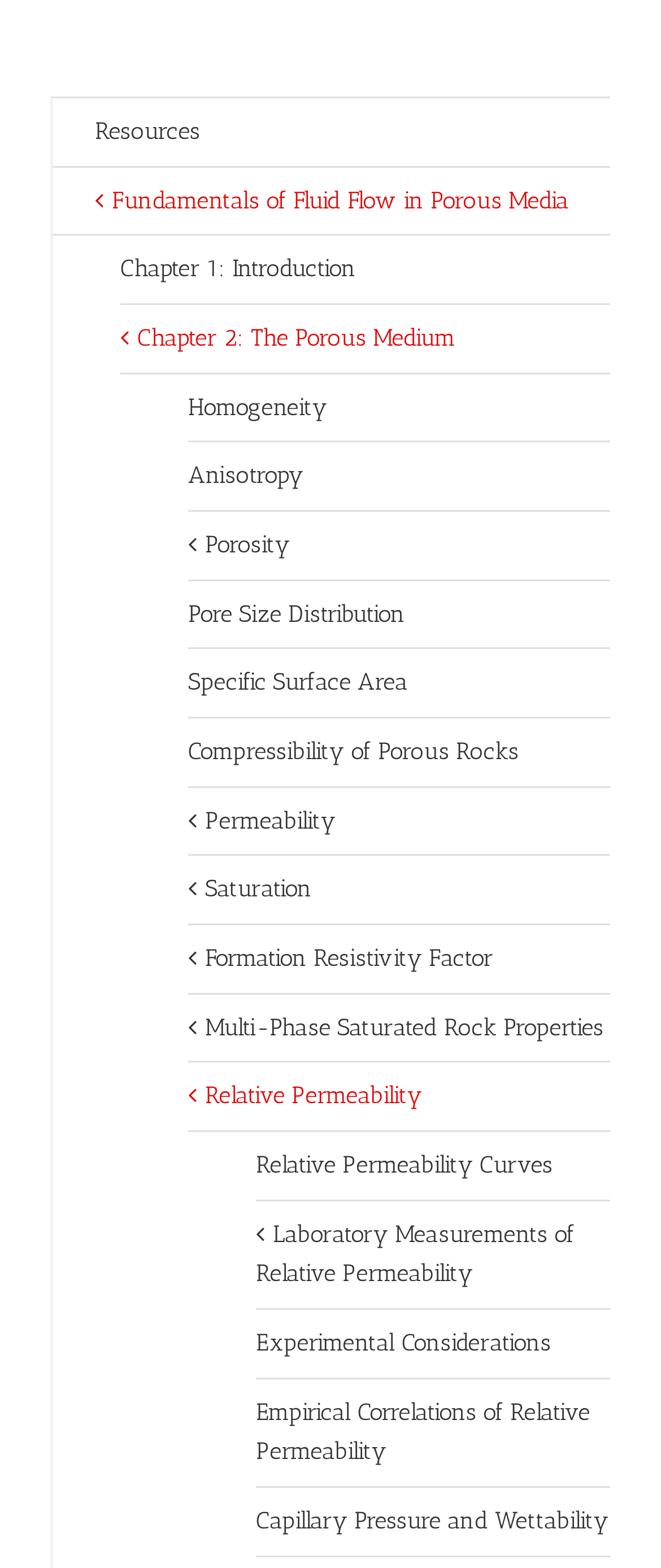Locate the UI element described by Pore Size Distribution and provide its bounding box coordinates. Use the format (top-left x, top-left y, bottom-right x, bottom-right y) with all values as floating point numbers between 0 and 1.

[0.285, 0.37, 0.923, 0.414]